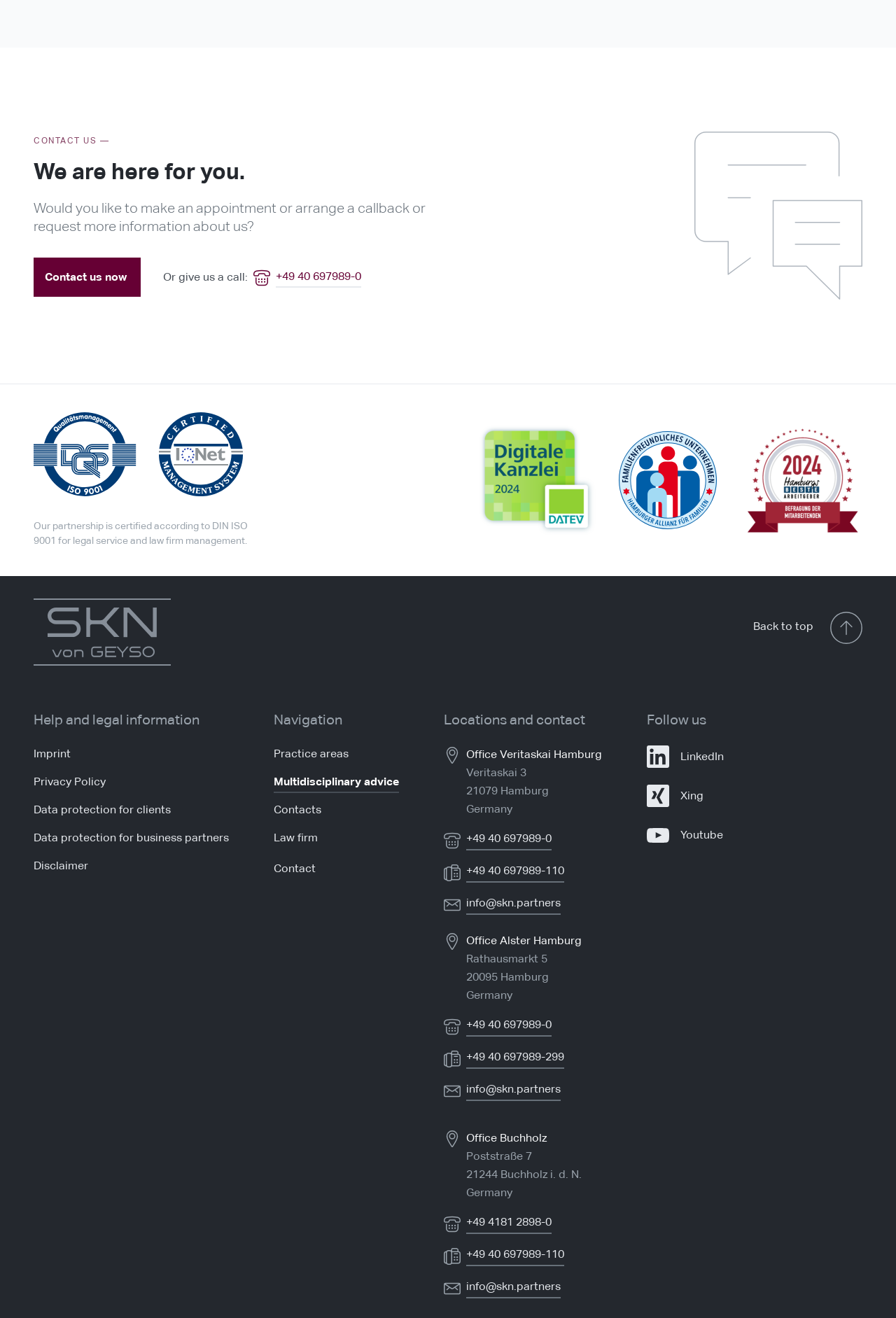What is the name of the law firm?
Examine the image and provide an in-depth answer to the question.

I inferred the name of the law firm by looking at the various sections of the webpage, including the 'Contact us' section and the 'Locations and contact' section, which both mention 'SKN Partners'.